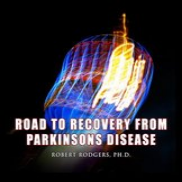Detail everything you observe in the image.

The image features a vibrant and metaphorical representation titled "Road to Recovery from Parkinson's Disease," authored by Robert Rodgers, Ph.D. The visual may embody themes of hope and healing, using dynamic lighting effects that symbolize movement and progress along the journey of recovery. The illuminated elements suggest a pathway, potentially linking the recovery process to a sense of vitality and enlightenment. This artwork serves as a visual companion to discussions about overcoming challenges posed by Parkinson's Disease, resonating with the spirit of resilience and support for those affected.